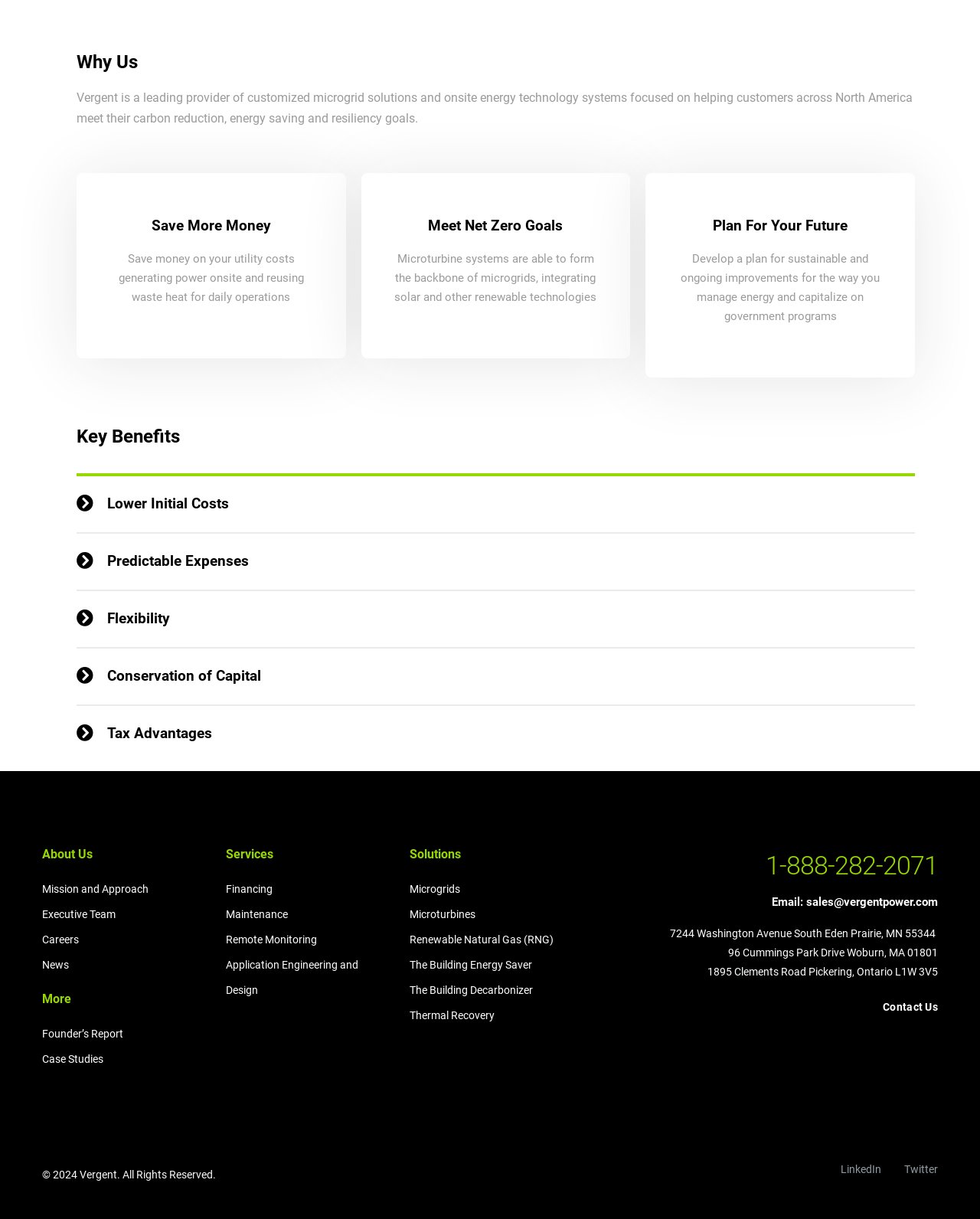Identify the bounding box coordinates for the element you need to click to achieve the following task: "Click on 'Email: sales@vergentpower.com'". Provide the bounding box coordinates as four float numbers between 0 and 1, in the form [left, top, right, bottom].

[0.788, 0.734, 0.957, 0.746]